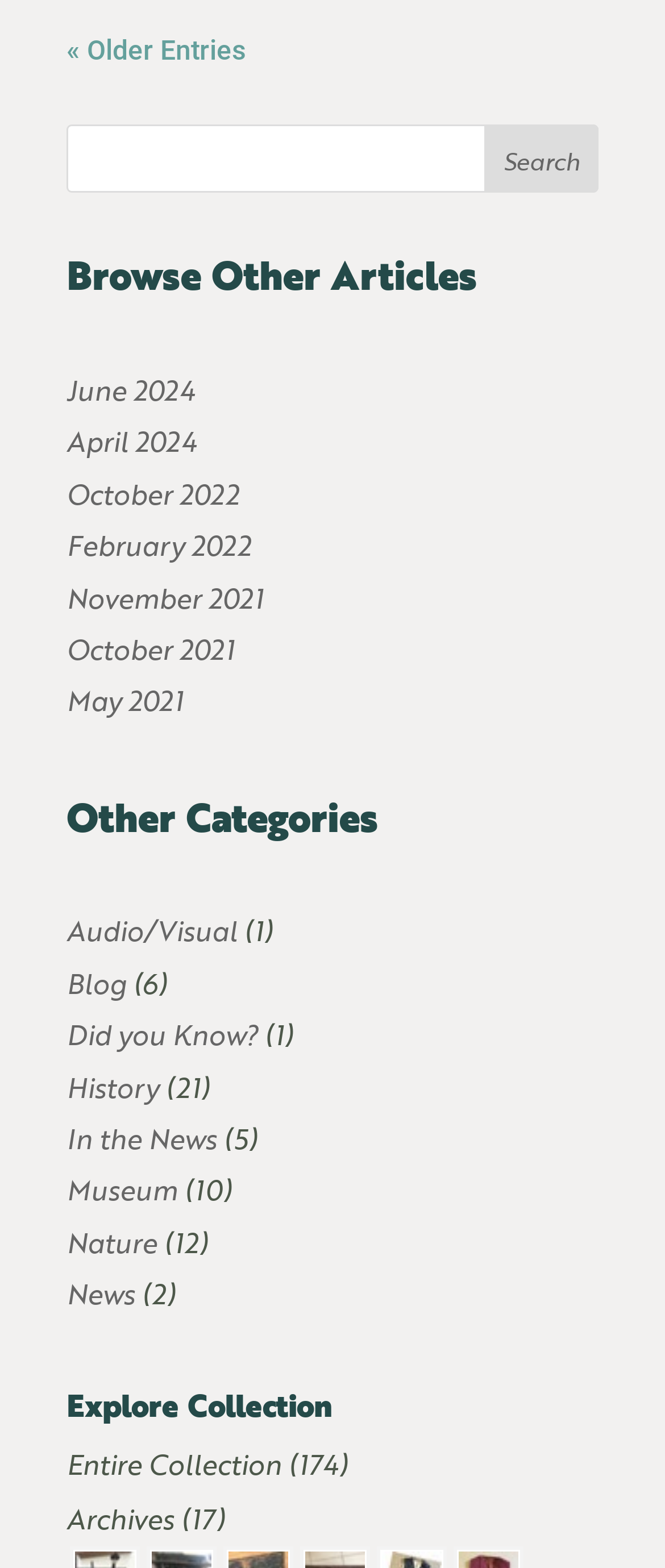Please give a succinct answer to the question in one word or phrase:
How many categories are listed under 'Other Categories'?

9